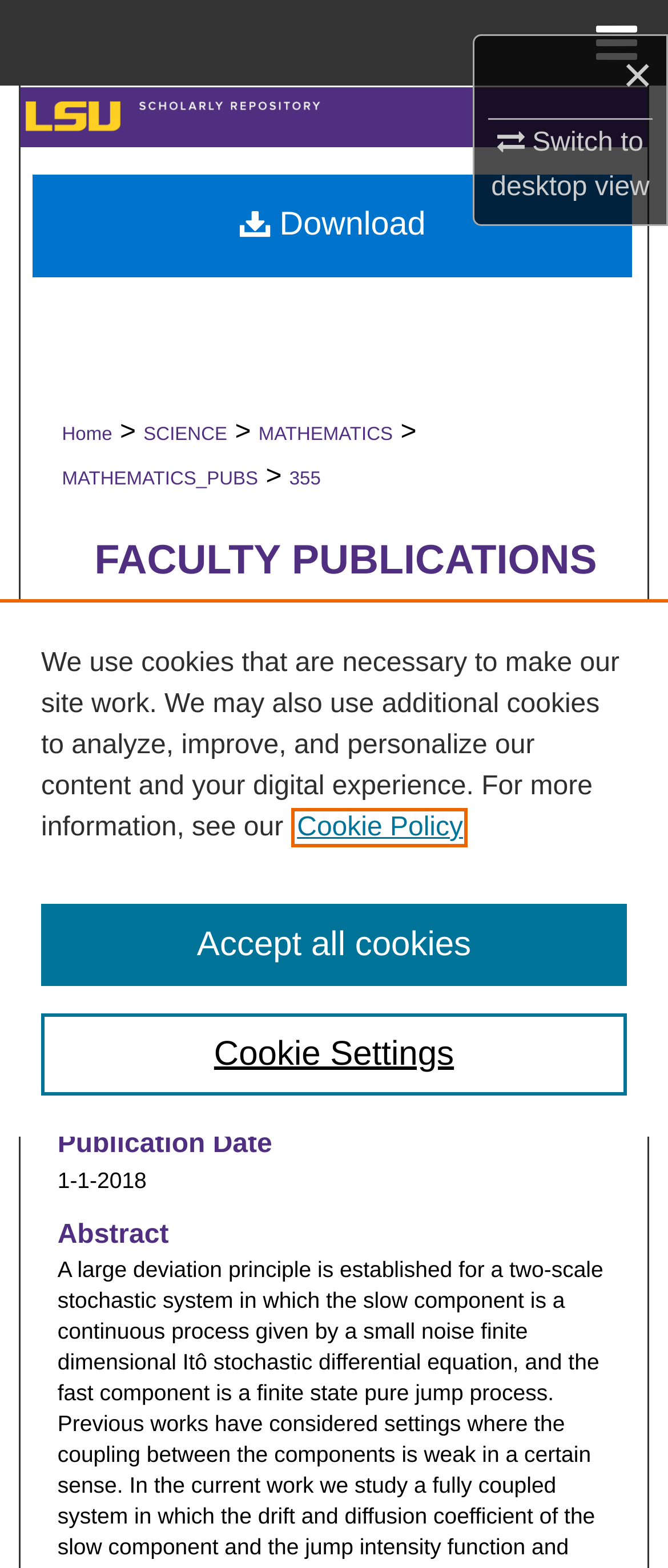Identify the bounding box for the described UI element: "Arnab Ganguly, Louisiana State University".

[0.086, 0.612, 0.729, 0.635]